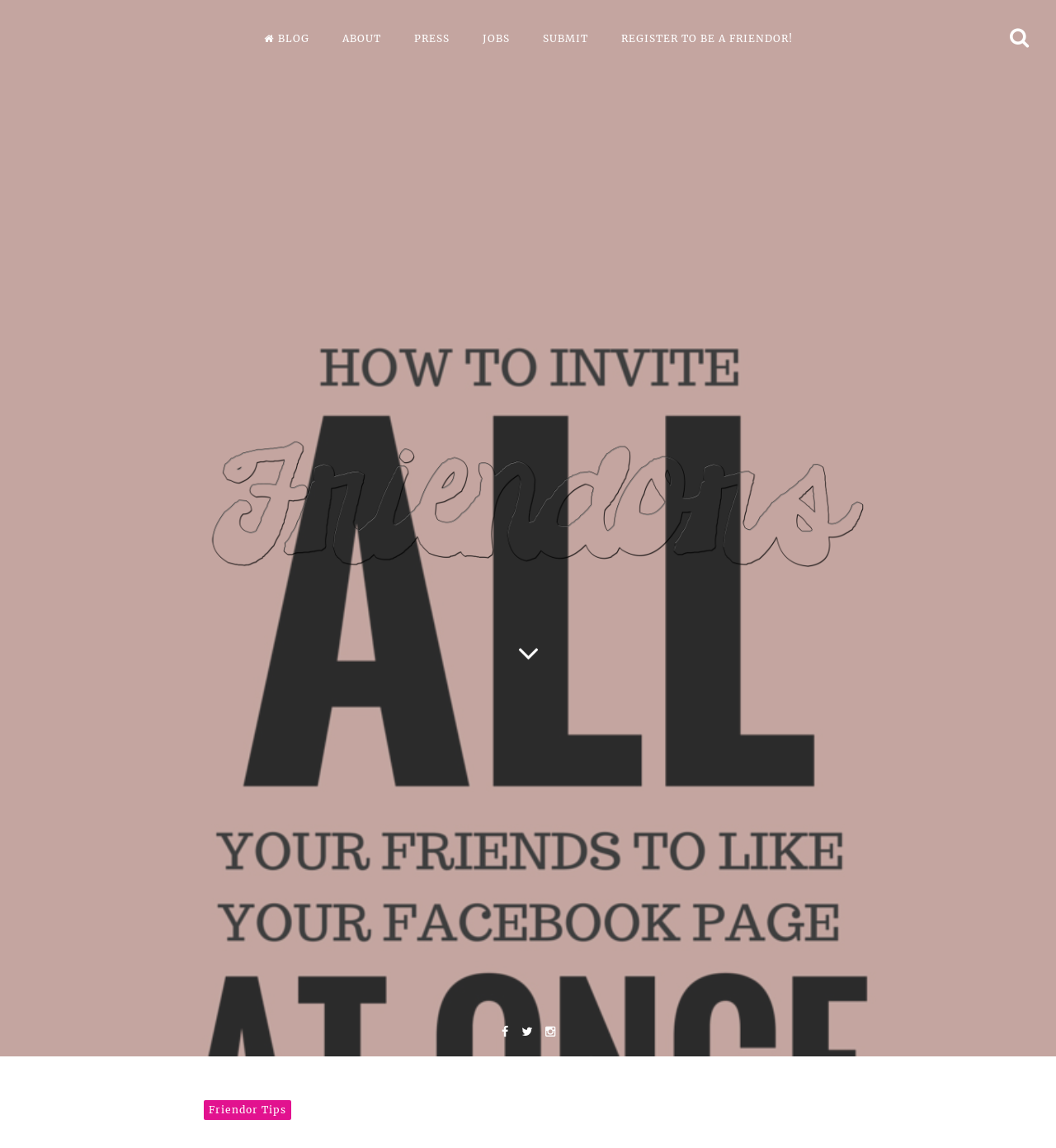What is the last link in the top navigation bar?
Using the image as a reference, answer with just one word or a short phrase.

REGISTER TO BE A FRIENDOR!